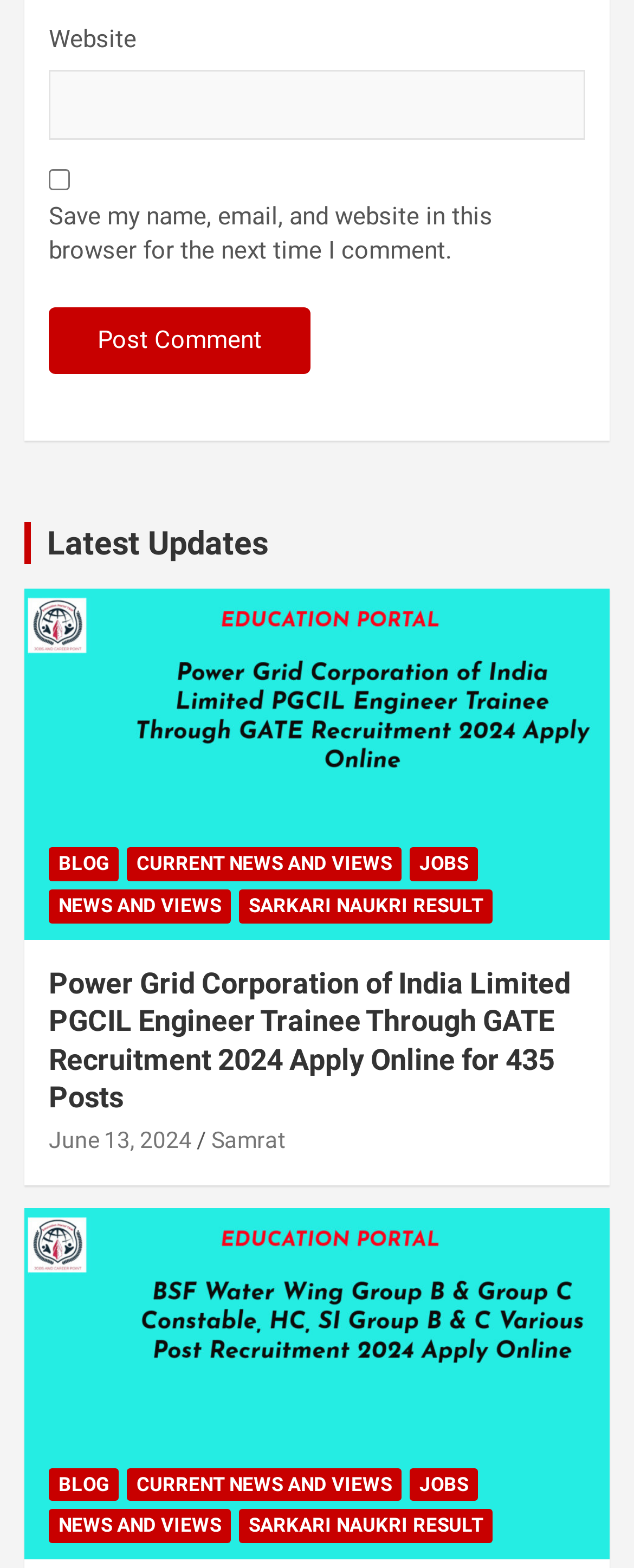What type of recruitment is mentioned on the webpage?
Based on the visual content, answer with a single word or a brief phrase.

Engineer Trainee